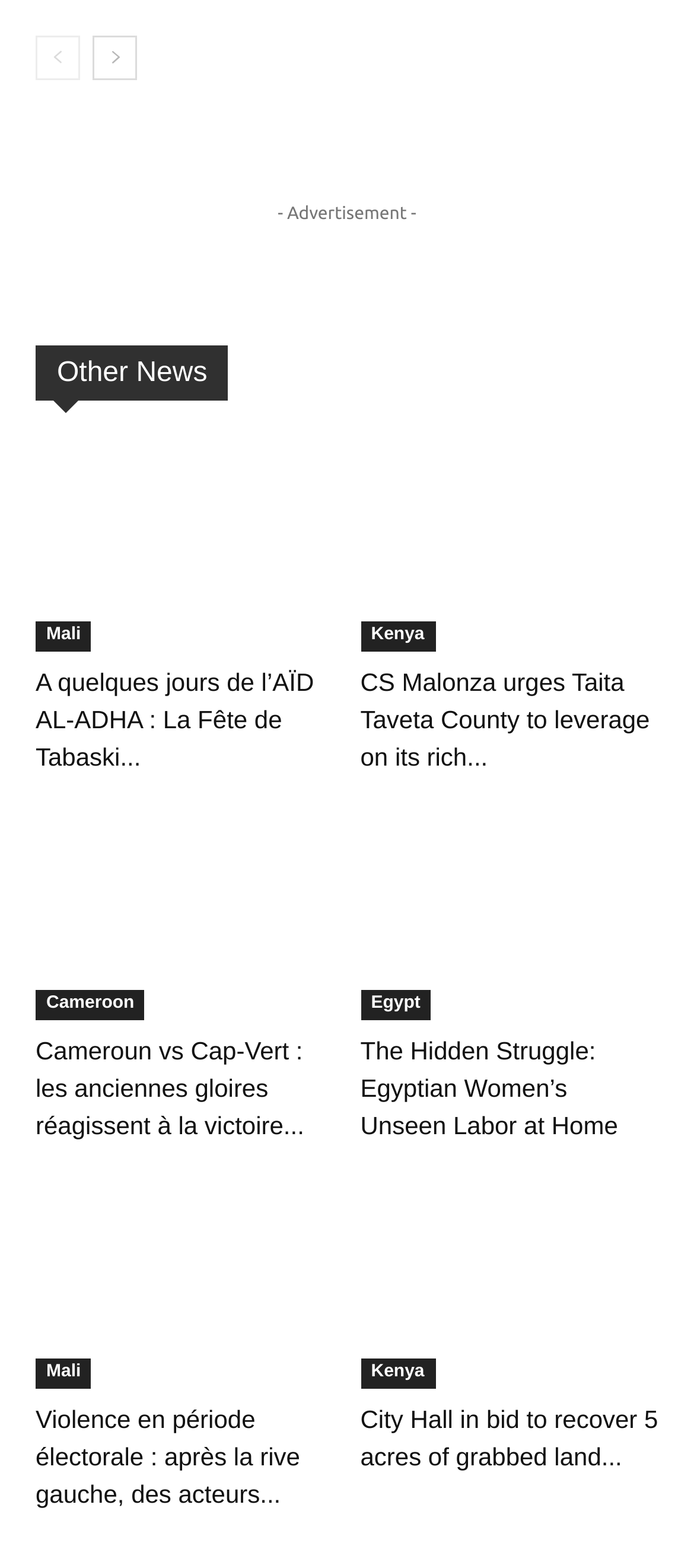Please predict the bounding box coordinates of the element's region where a click is necessary to complete the following instruction: "Read the news about AÏD AL-ADHA". The coordinates should be represented by four float numbers between 0 and 1, i.e., [left, top, right, bottom].

[0.051, 0.285, 0.481, 0.416]